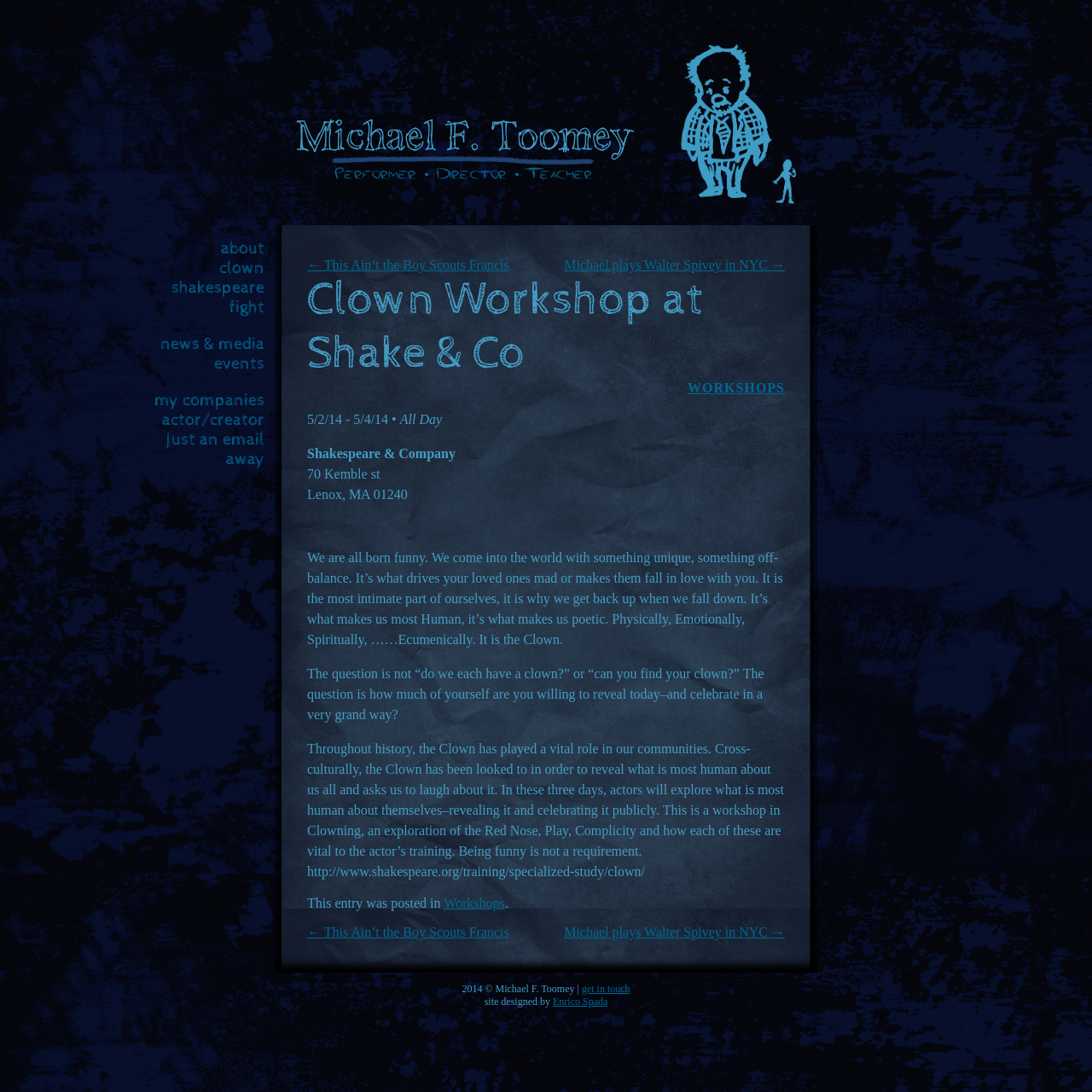Extract the bounding box for the UI element that matches this description: "Enrico Spada".

[0.506, 0.912, 0.556, 0.923]